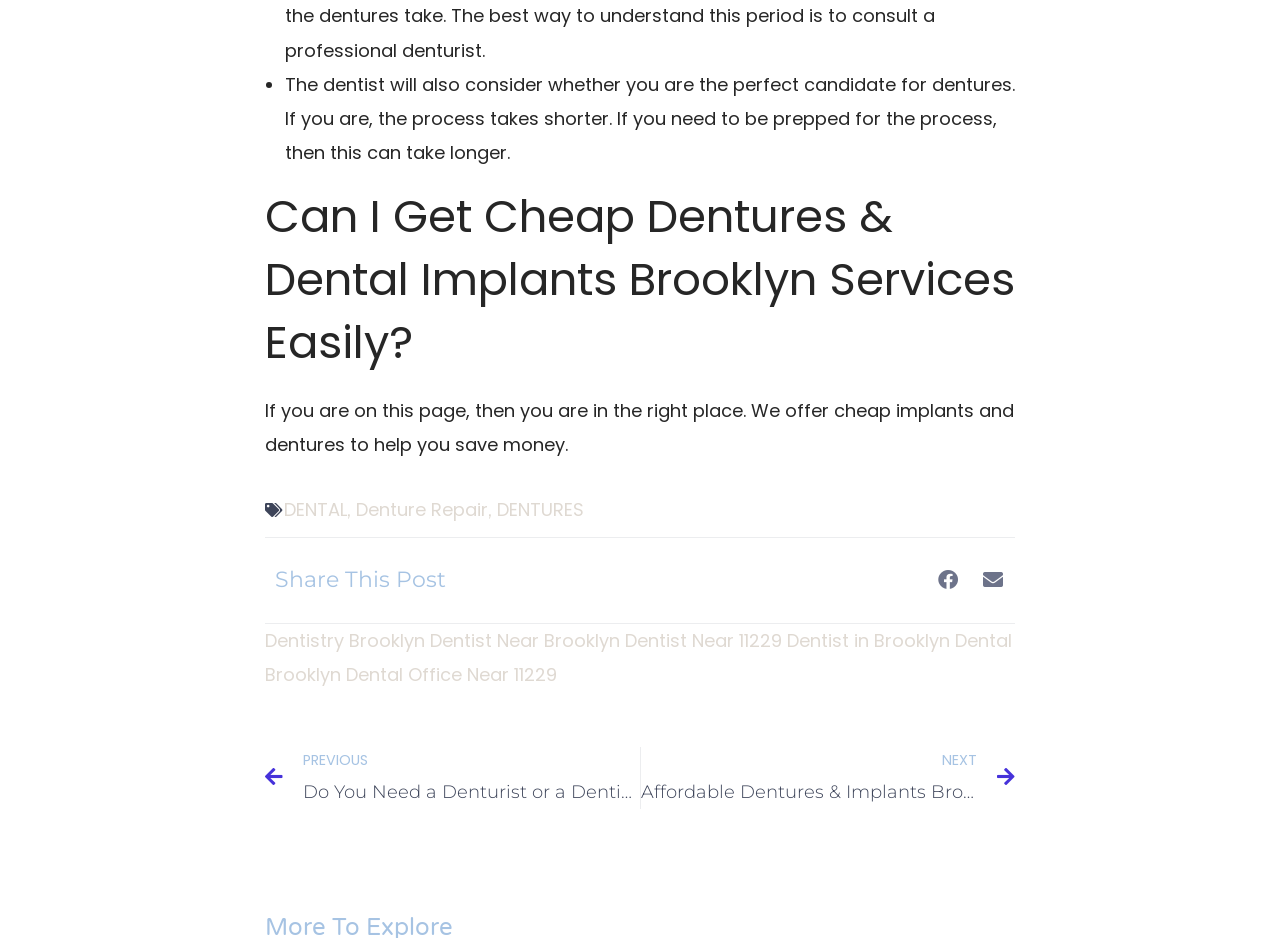Respond with a single word or short phrase to the following question: 
What is the dentist considering for dentures?

Candidate